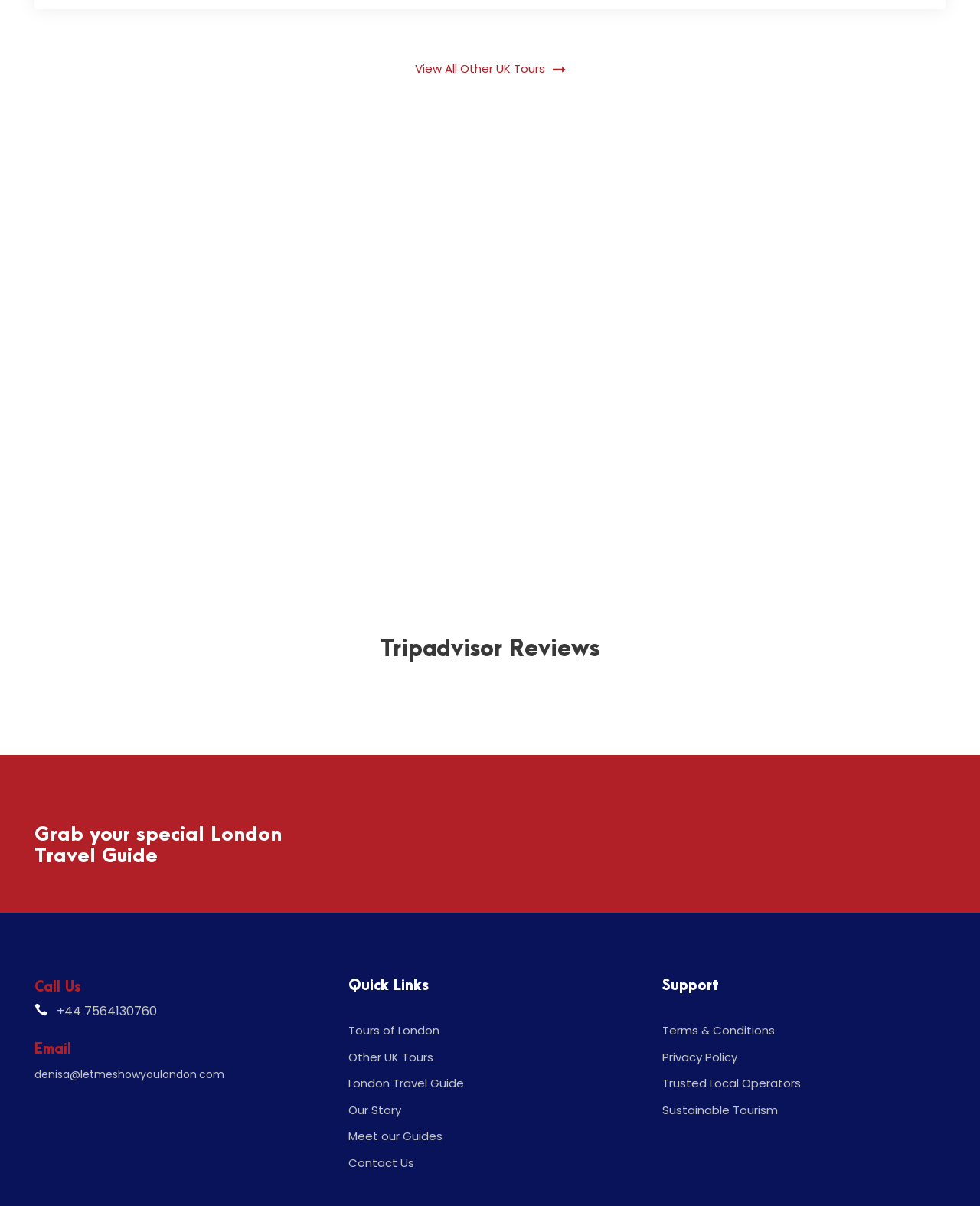Locate the bounding box coordinates of the clickable area to execute the instruction: "Call the phone number". Provide the coordinates as four float numbers between 0 and 1, represented as [left, top, right, bottom].

[0.058, 0.831, 0.16, 0.846]